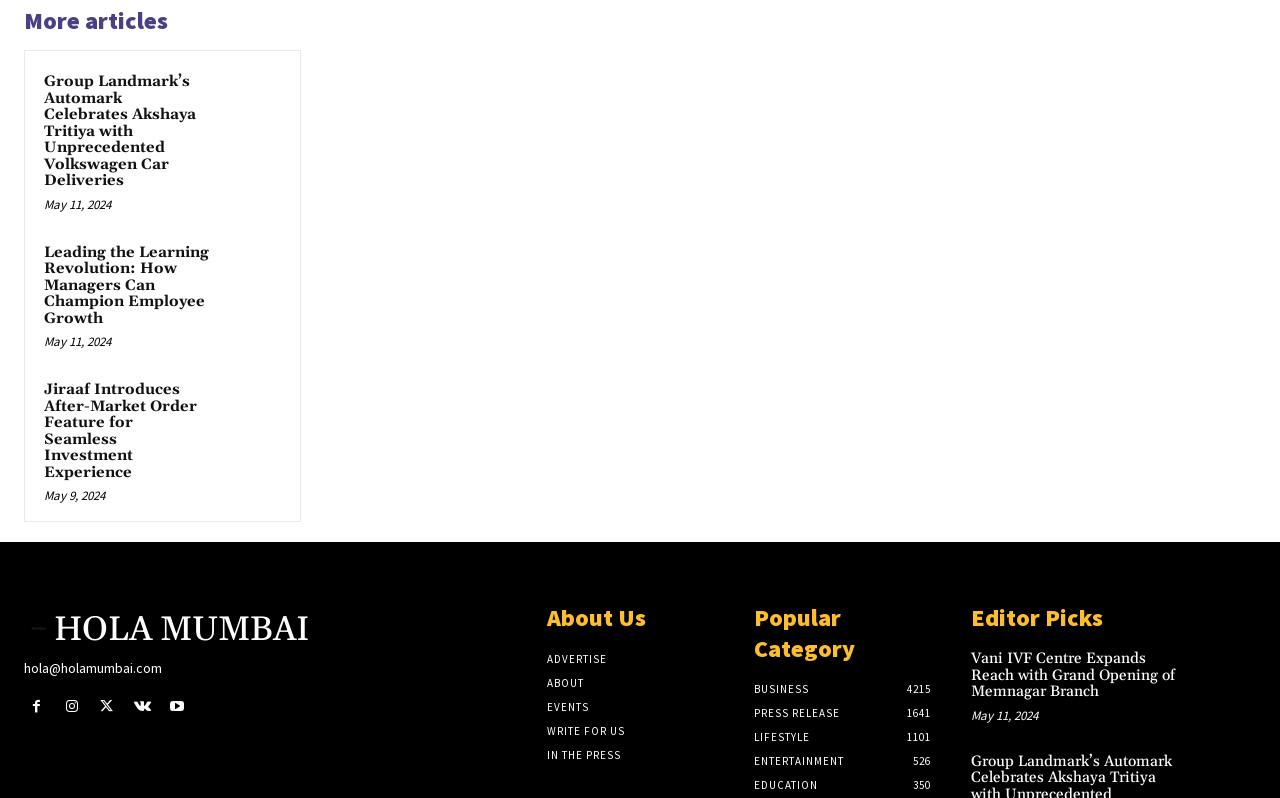What is the date of the article 'Vani IVF Centre Expands Reach with Grand Opening of Memnagar Branch'? Based on the image, give a response in one word or a short phrase.

May 11, 2024